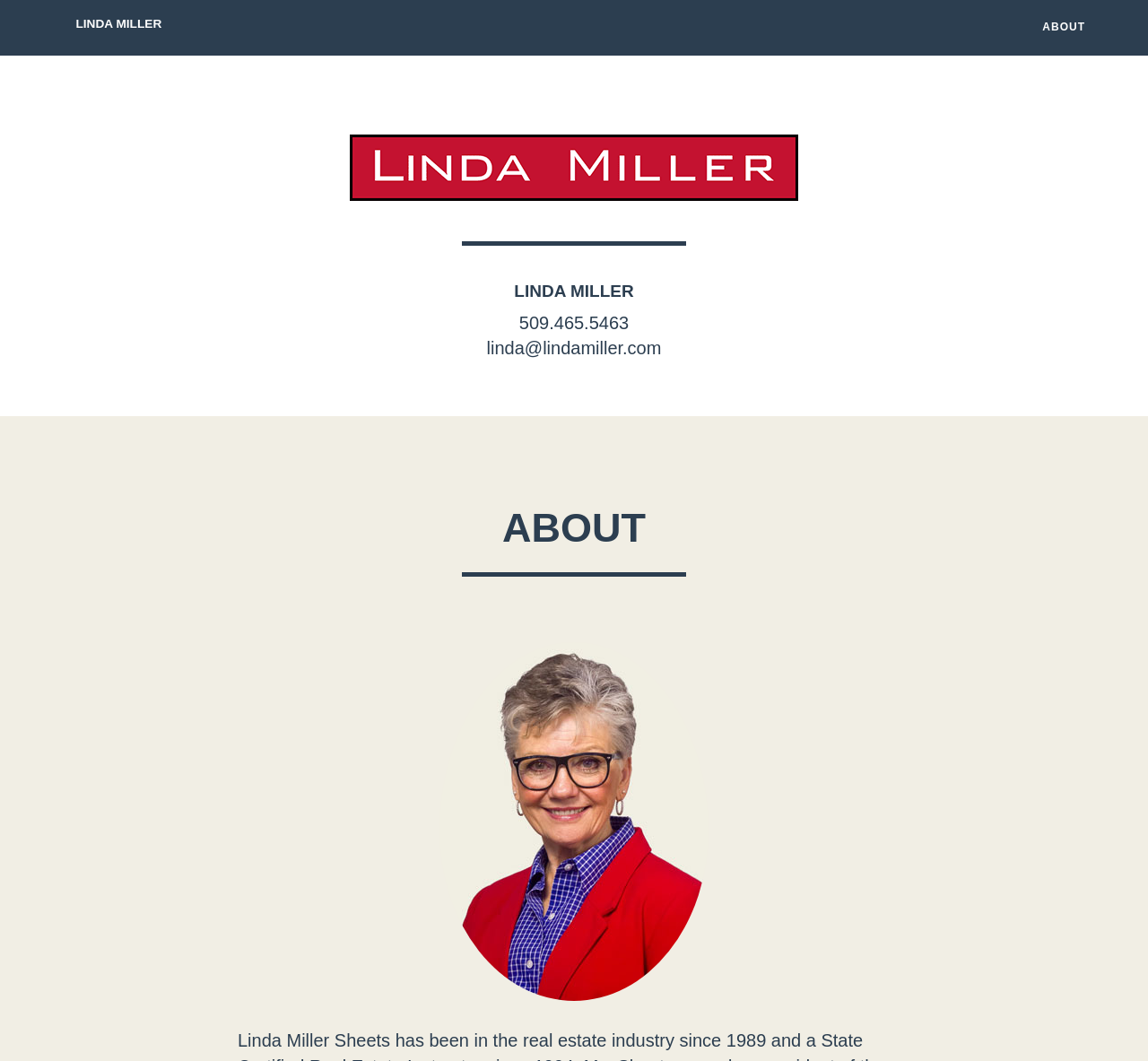Is the image of Linda Miller above or below the separator?
Provide a one-word or short-phrase answer based on the image.

above